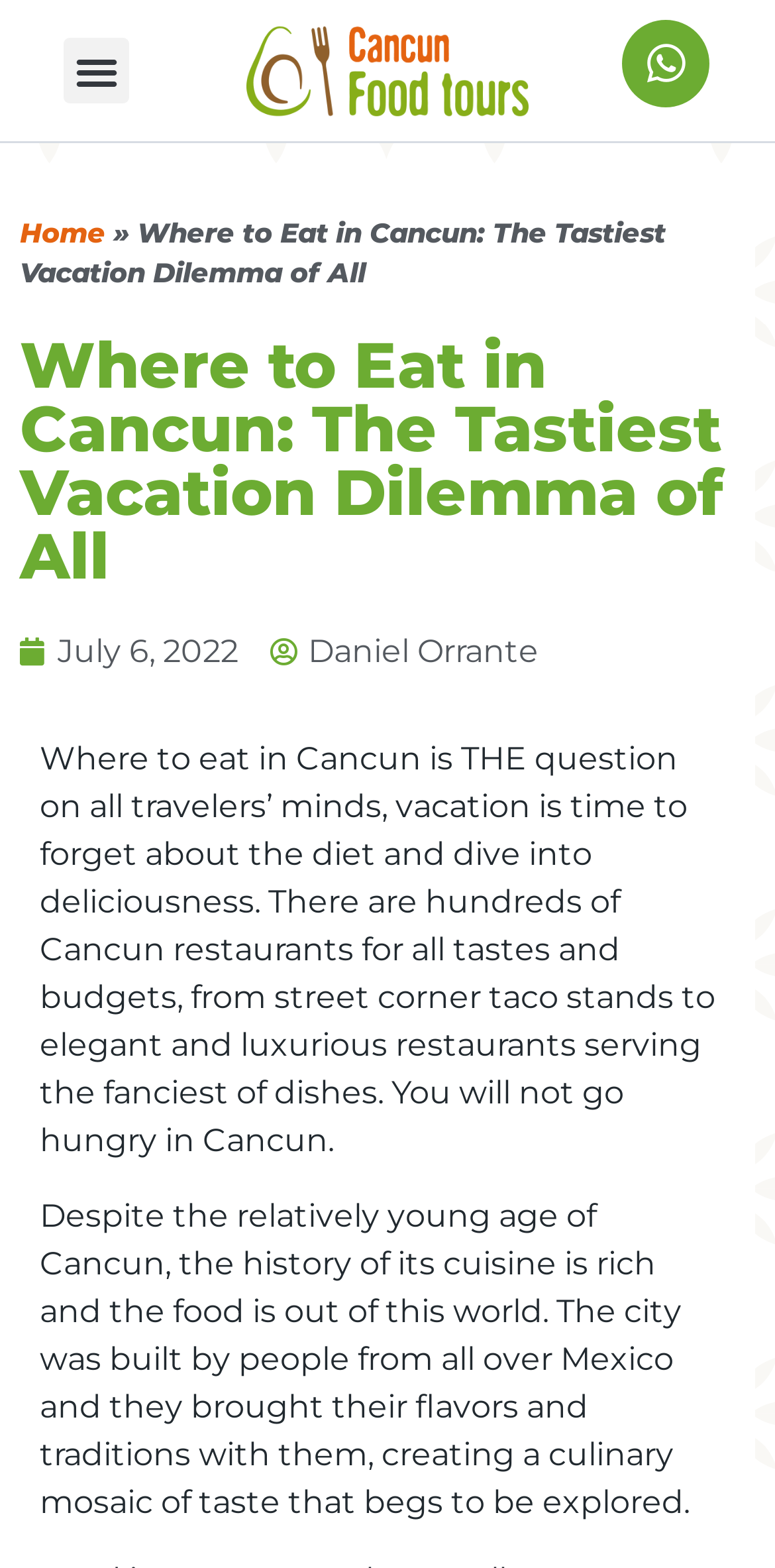Detail the various sections and features present on the webpage.

The webpage is about Cancun food tours, specifically highlighting the authentic Mexican food experience in Cancun. At the top of the page, there are two links, one on the left and one on the right, which are likely navigation links. Below these links, there is a menu toggle button on the left, which when expanded, reveals a menu with a "Home" link and a heading that reads "Where to Eat in Cancun: The Tastiest Vacation Dilemma of All". 

To the right of the menu toggle button, there is a large heading that spans almost the entire width of the page, which reads "Where to Eat in Cancun: The Tastiest Vacation Dilemma of All". Below this heading, there is a link indicating the date "July 6, 2022", followed by the author's name "Daniel Orrante". 

The main content of the page is divided into two paragraphs. The first paragraph explains that Cancun is a food lover's paradise, with hundreds of restaurants catering to all tastes and budgets. The second paragraph delves into the rich history of Cancun's cuisine, which is a blend of flavors and traditions brought by people from all over Mexico.